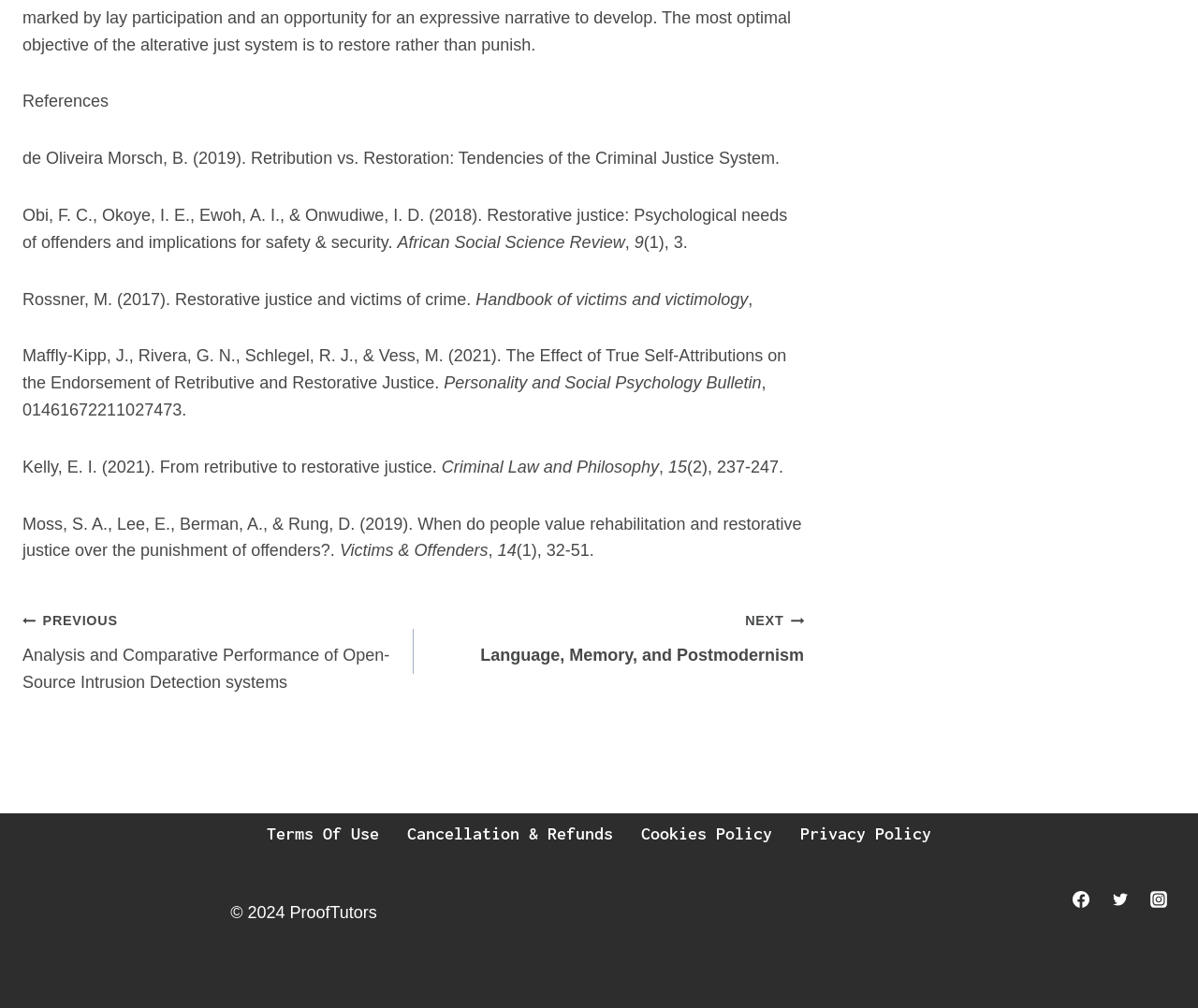Identify the bounding box coordinates of the area that should be clicked in order to complete the given instruction: "Read the recent post 'Huawei FusionSolar Named Alternergy Gold Partner in the UK'". The bounding box coordinates should be four float numbers between 0 and 1, i.e., [left, top, right, bottom].

None